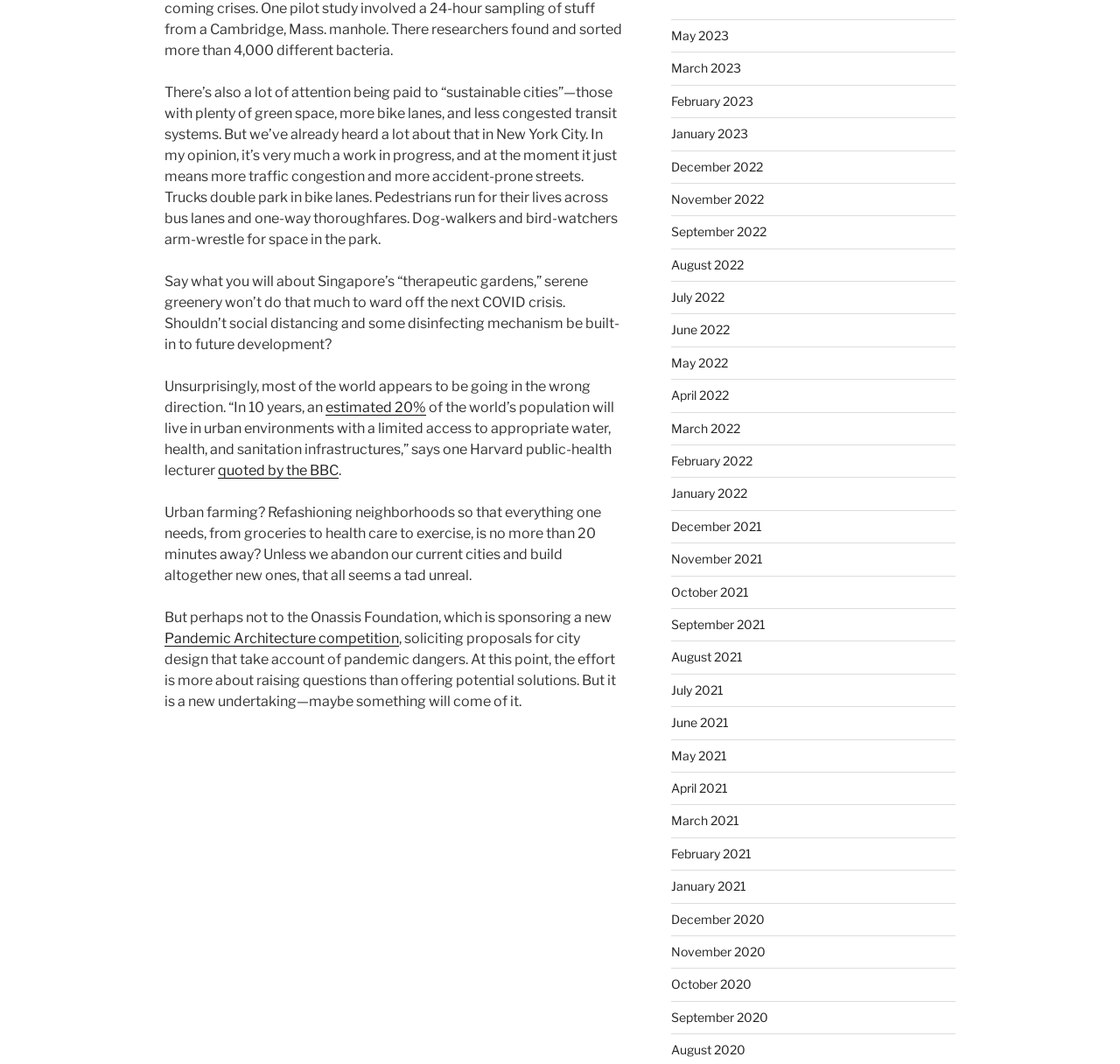What is the name of the foundation sponsoring the Pandemic Architecture competition?
Analyze the image and provide a thorough answer to the question.

The article mentions that the Onassis Foundation is sponsoring a new Pandemic Architecture competition, which is soliciting proposals for city design that take account of pandemic dangers.